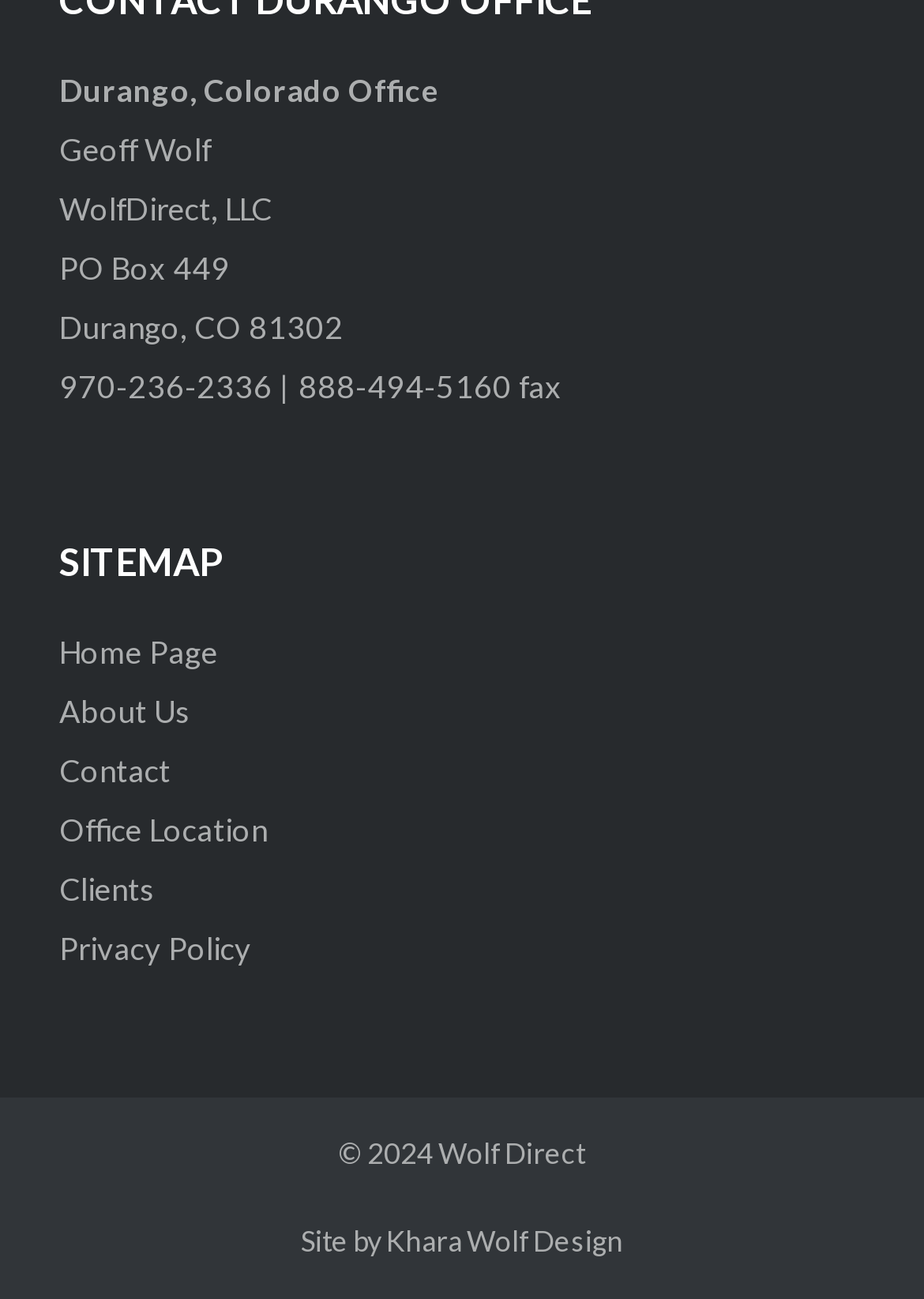Determine the coordinates of the bounding box that should be clicked to complete the instruction: "view office location". The coordinates should be represented by four float numbers between 0 and 1: [left, top, right, bottom].

[0.064, 0.625, 0.29, 0.654]